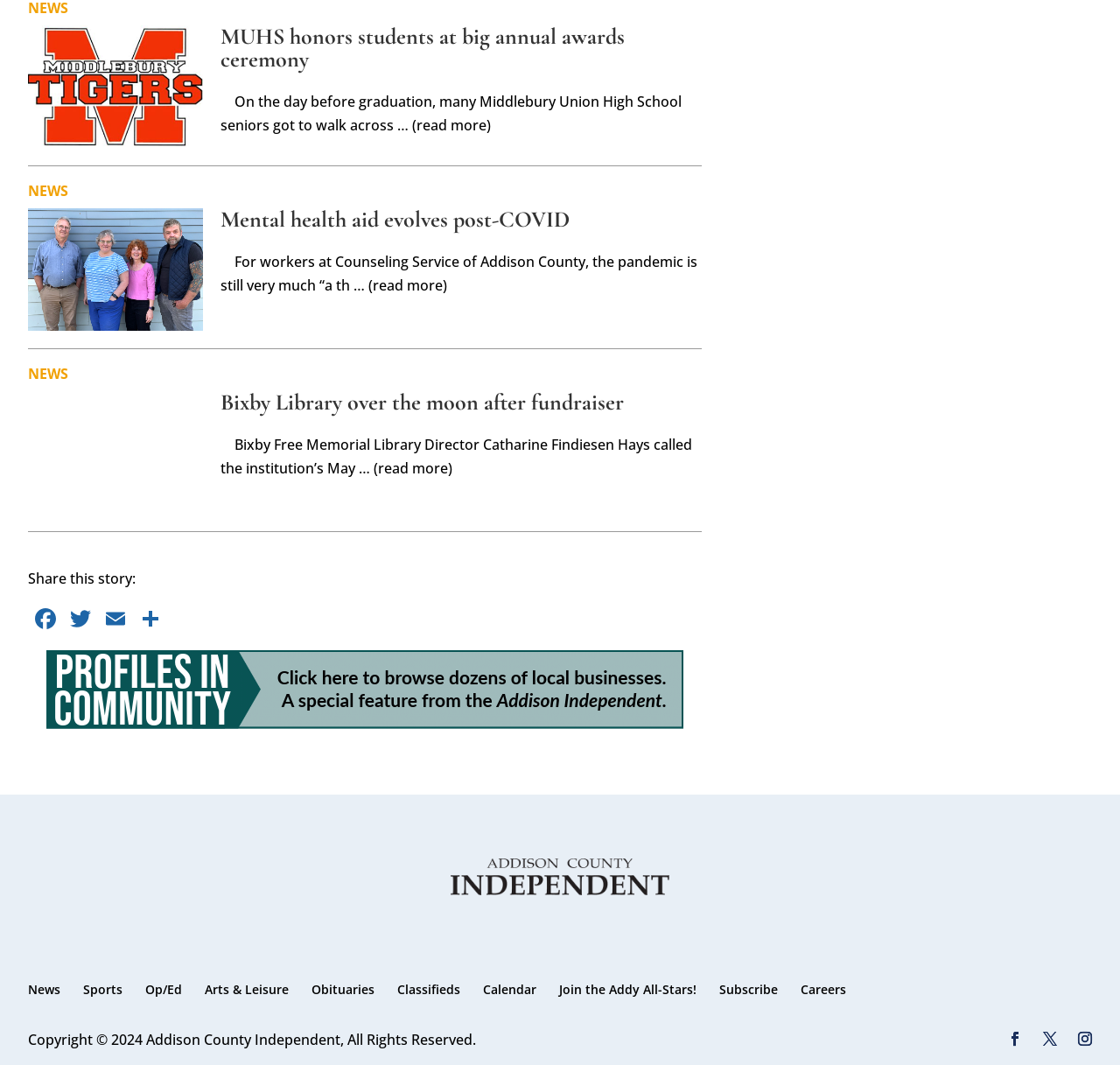Please provide the bounding box coordinates for the element that needs to be clicked to perform the instruction: "Subscribe to the newsletter". The coordinates must consist of four float numbers between 0 and 1, formatted as [left, top, right, bottom].

[0.642, 0.921, 0.695, 0.937]